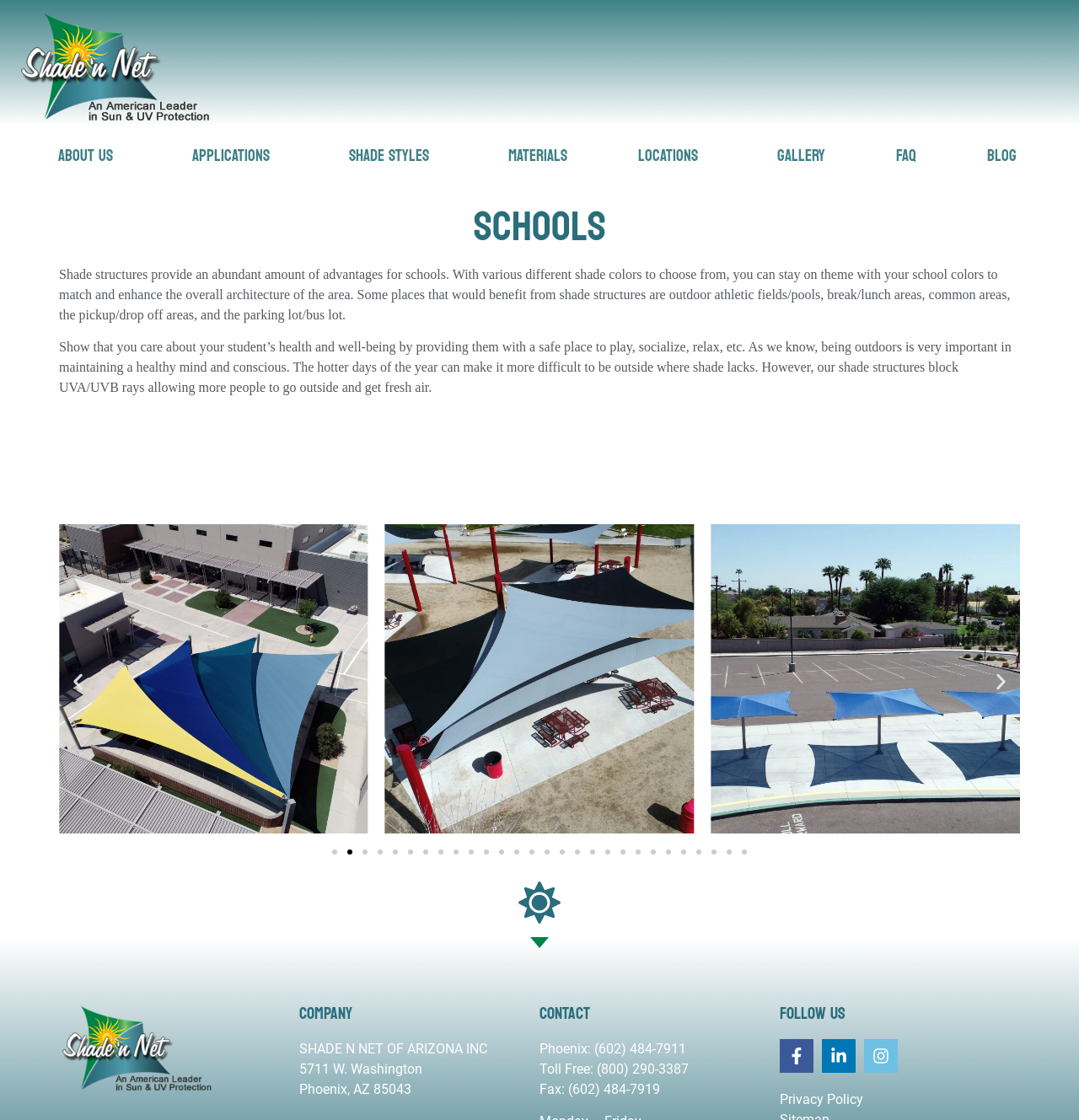Find the bounding box coordinates of the clickable area required to complete the following action: "Go to the next slide".

[0.918, 0.599, 0.938, 0.618]